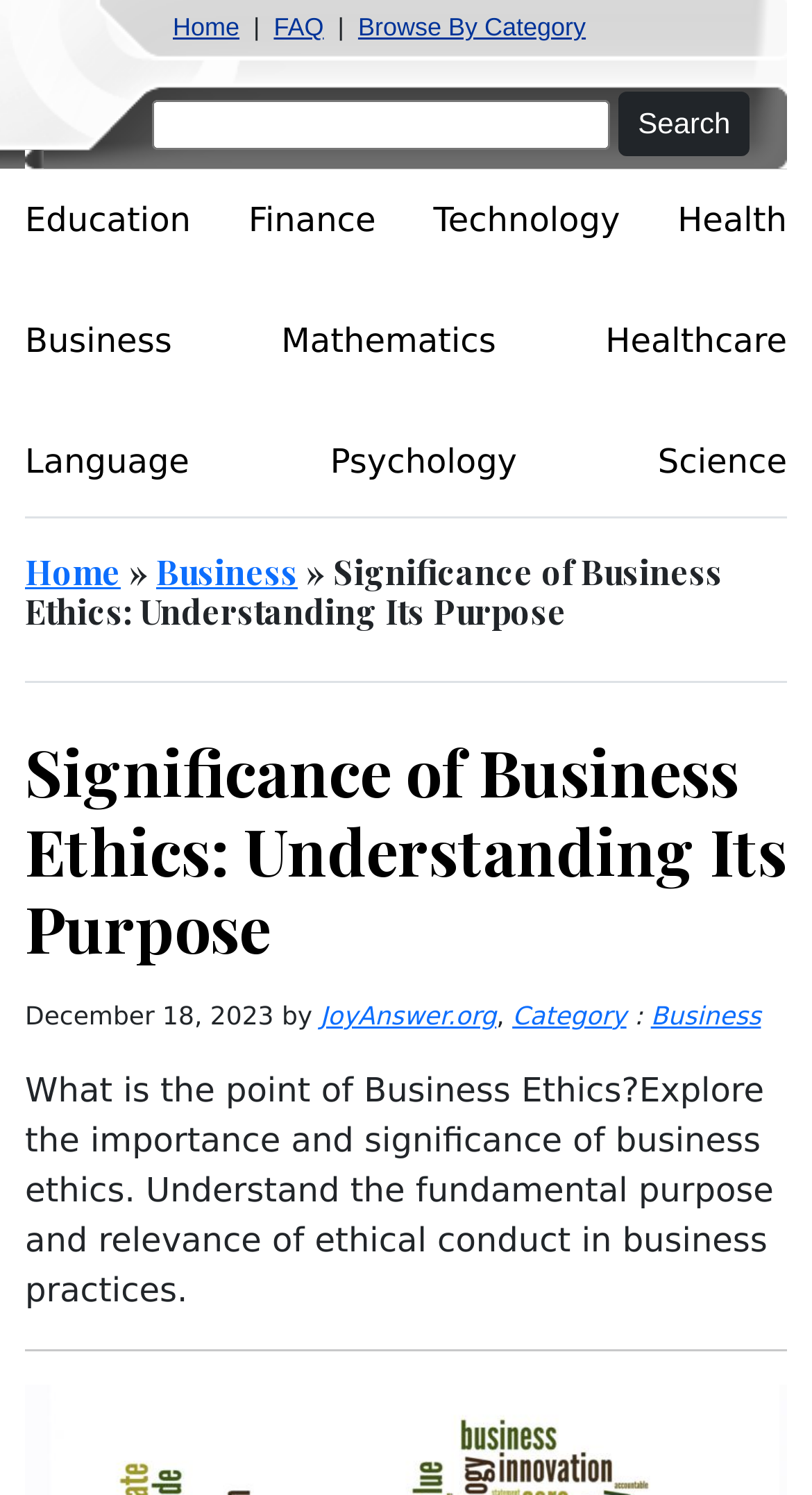What is the date of publication of the current article?
Refer to the image and provide a detailed answer to the question.

I found the date of publication by looking at the footer section of the article, which shows 'December 18, 2023 by JoyAnswer.org'. This indicates the date when the article was published.